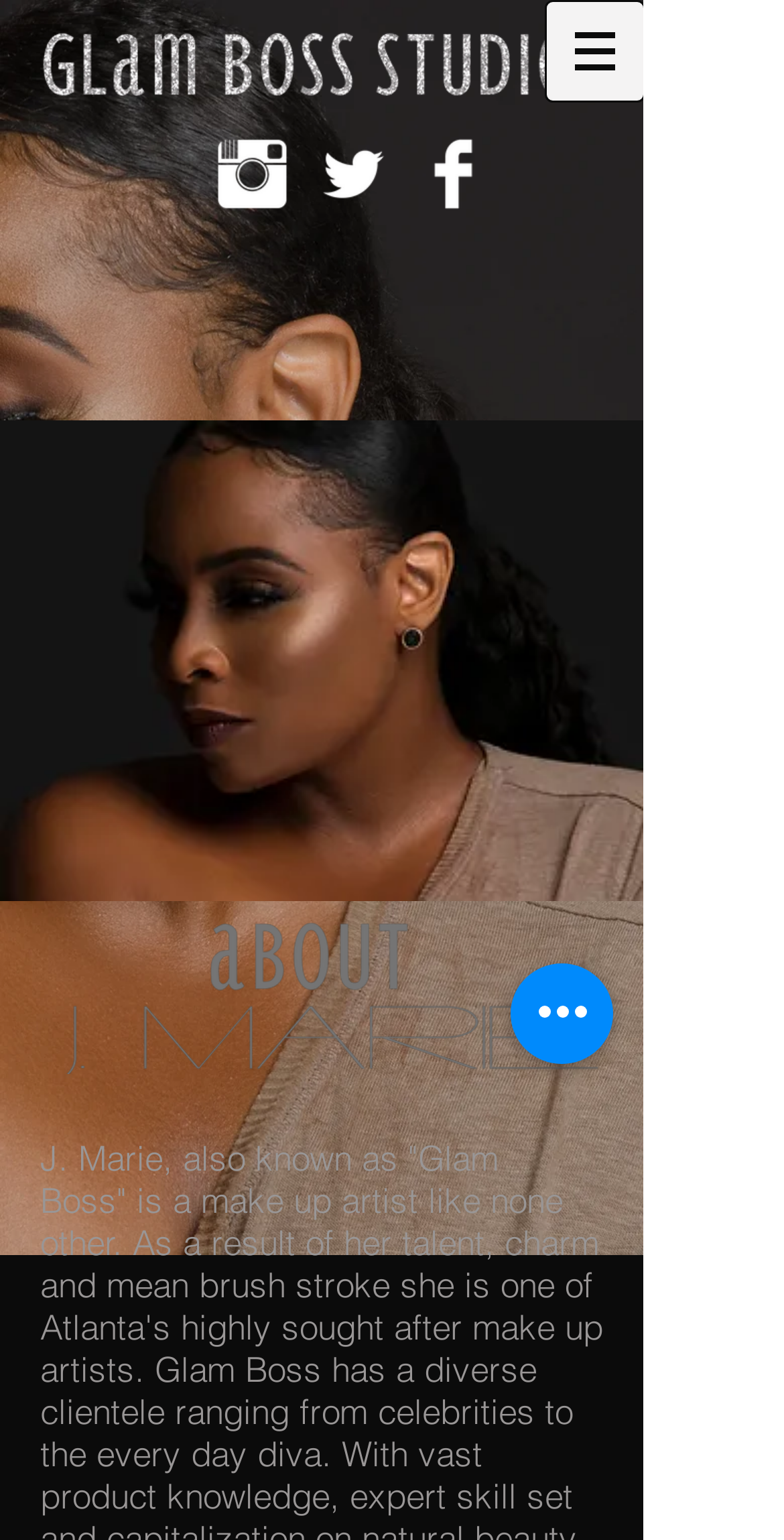What is the position of the 'Quick actions' button?
Using the image as a reference, answer the question in detail.

The bounding box coordinates of the 'Quick actions' button are [0.651, 0.626, 0.782, 0.691], which indicate that it is located at the bottom right of the webpage.